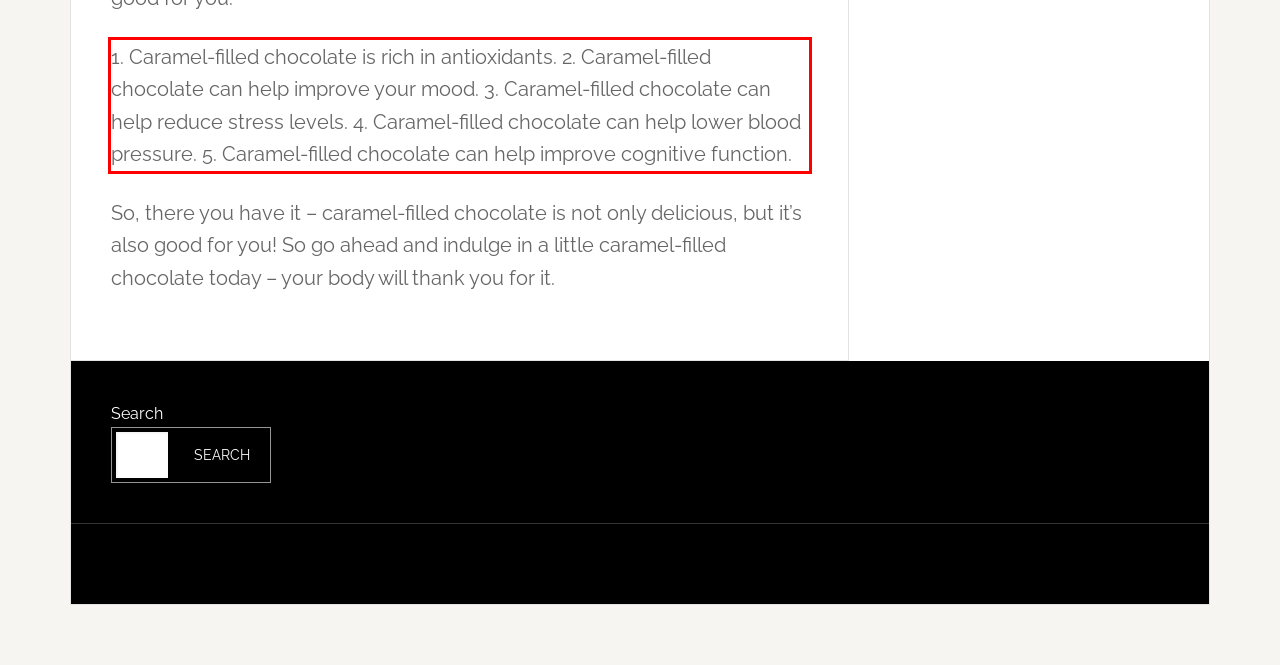View the screenshot of the webpage and identify the UI element surrounded by a red bounding box. Extract the text contained within this red bounding box.

1. Caramel-filled chocolate is rich in antioxidants. 2. Caramel-filled chocolate can help improve your mood. 3. Caramel-filled chocolate can help reduce stress levels. 4. Caramel-filled chocolate can help lower blood pressure. 5. Caramel-filled chocolate can help improve cognitive function.